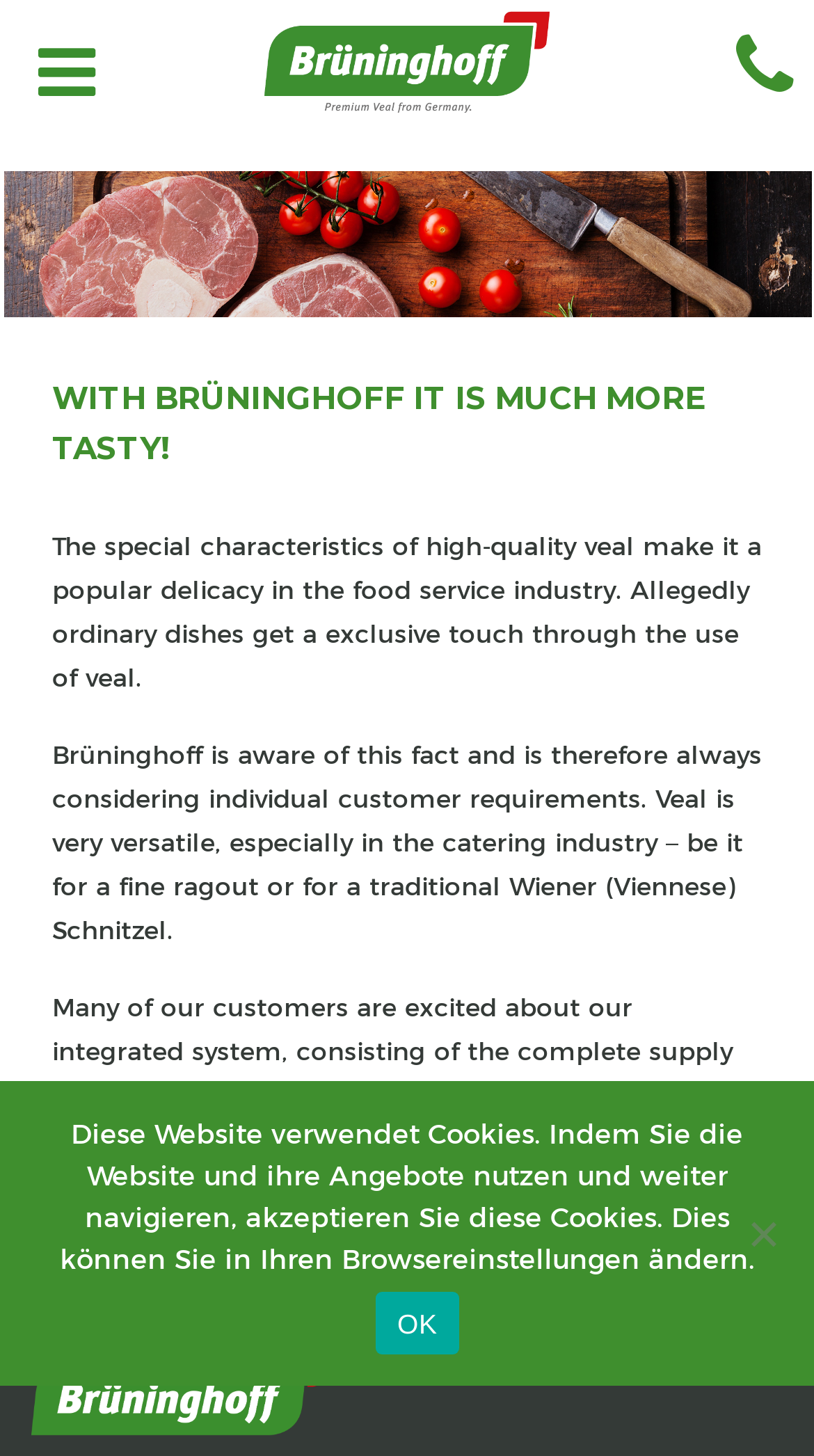Please determine the bounding box coordinates for the UI element described here. Use the format (top-left x, top-left y, bottom-right x, bottom-right y) with values bounded between 0 and 1: OK

[0.462, 0.887, 0.563, 0.93]